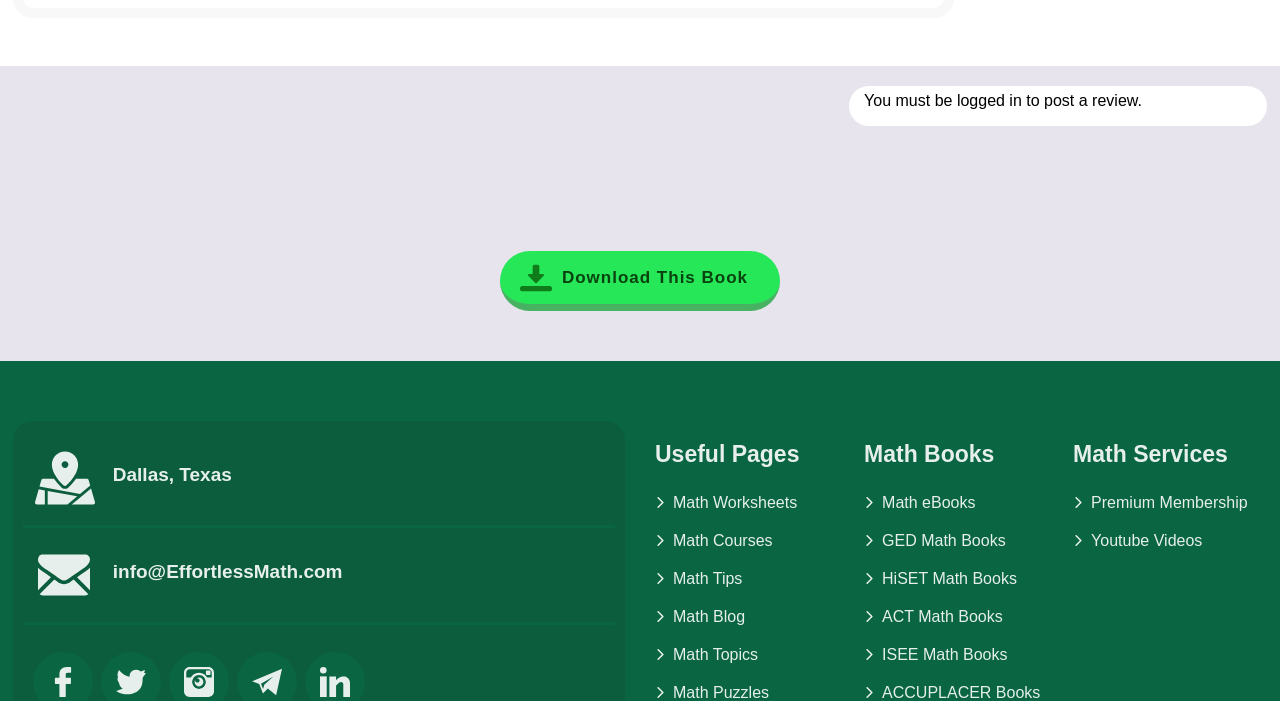Identify the bounding box coordinates of the area you need to click to perform the following instruction: "check the 'Premium Membership' link".

[0.838, 0.705, 0.99, 0.73]